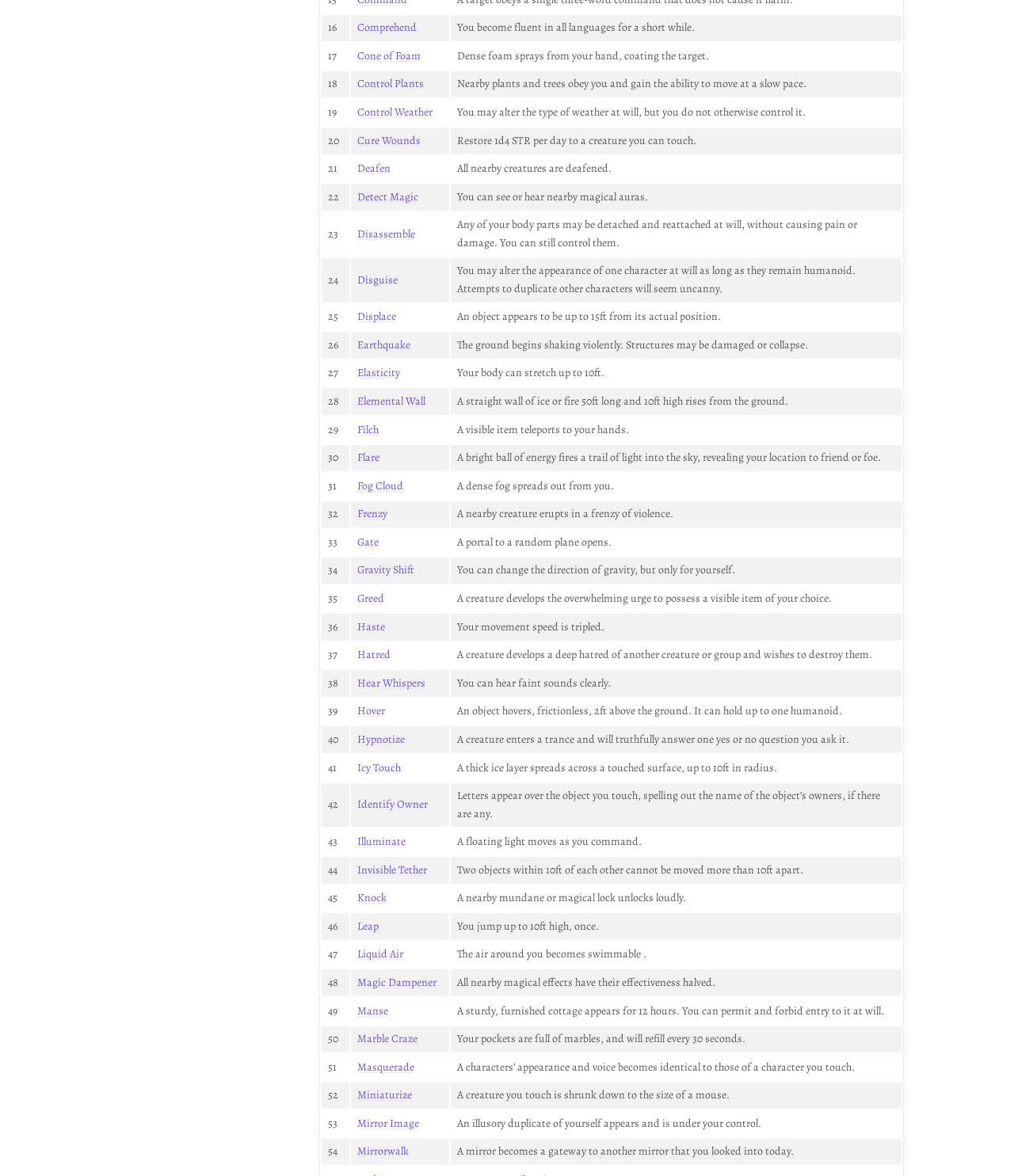Please specify the bounding box coordinates of the clickable section necessary to execute the following command: "Click Control Plants".

[0.352, 0.065, 0.418, 0.078]